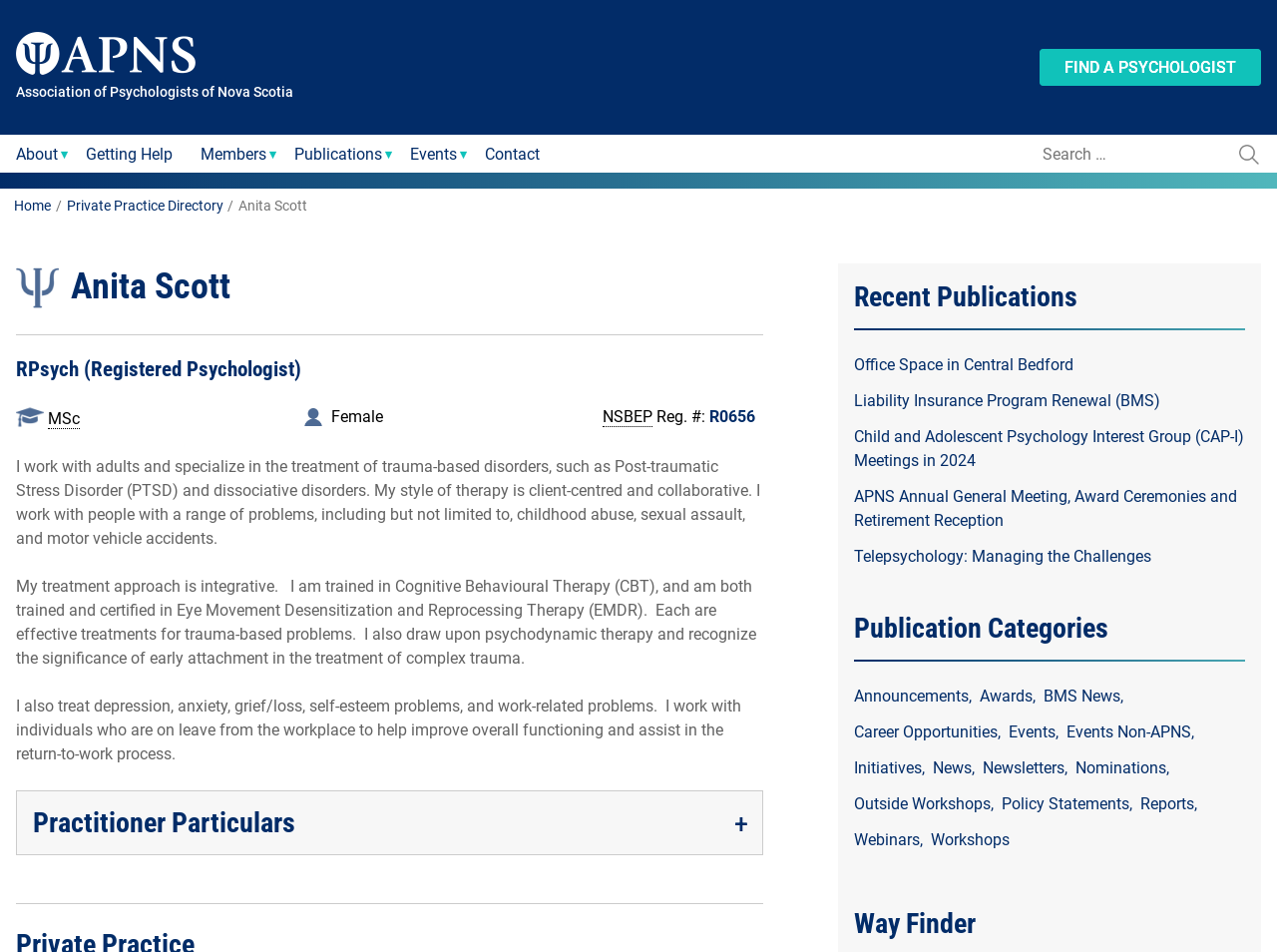Provide a short, one-word or phrase answer to the question below:
What is the topic of the psychologist's treatment approach?

Trauma-based disorders